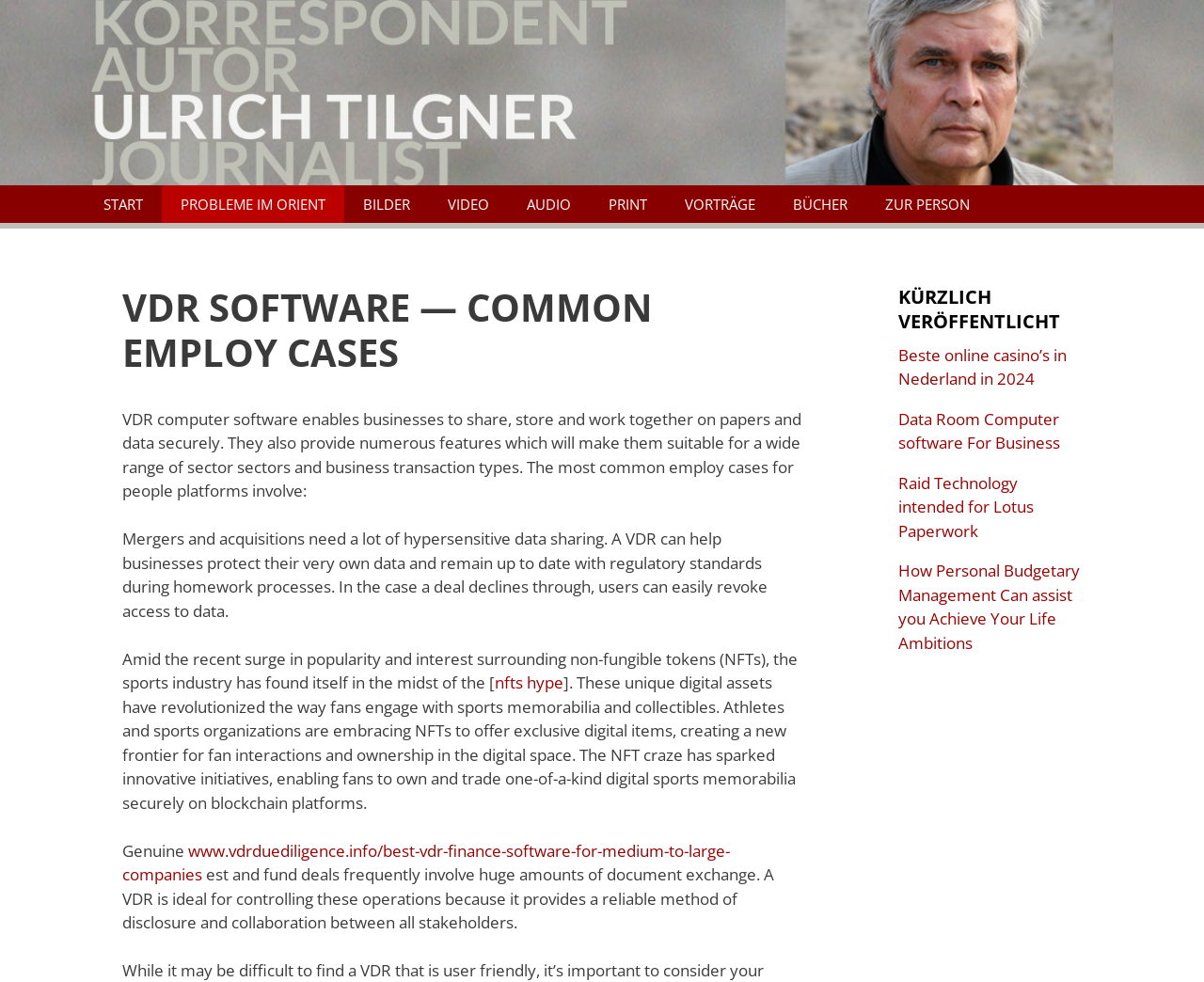Please locate the bounding box coordinates of the region I need to click to follow this instruction: "Visit the 'www.vdrduediligence.info/best-vdr-finance-software-for-medium-to-large-companies' page".

[0.102, 0.855, 0.606, 0.901]